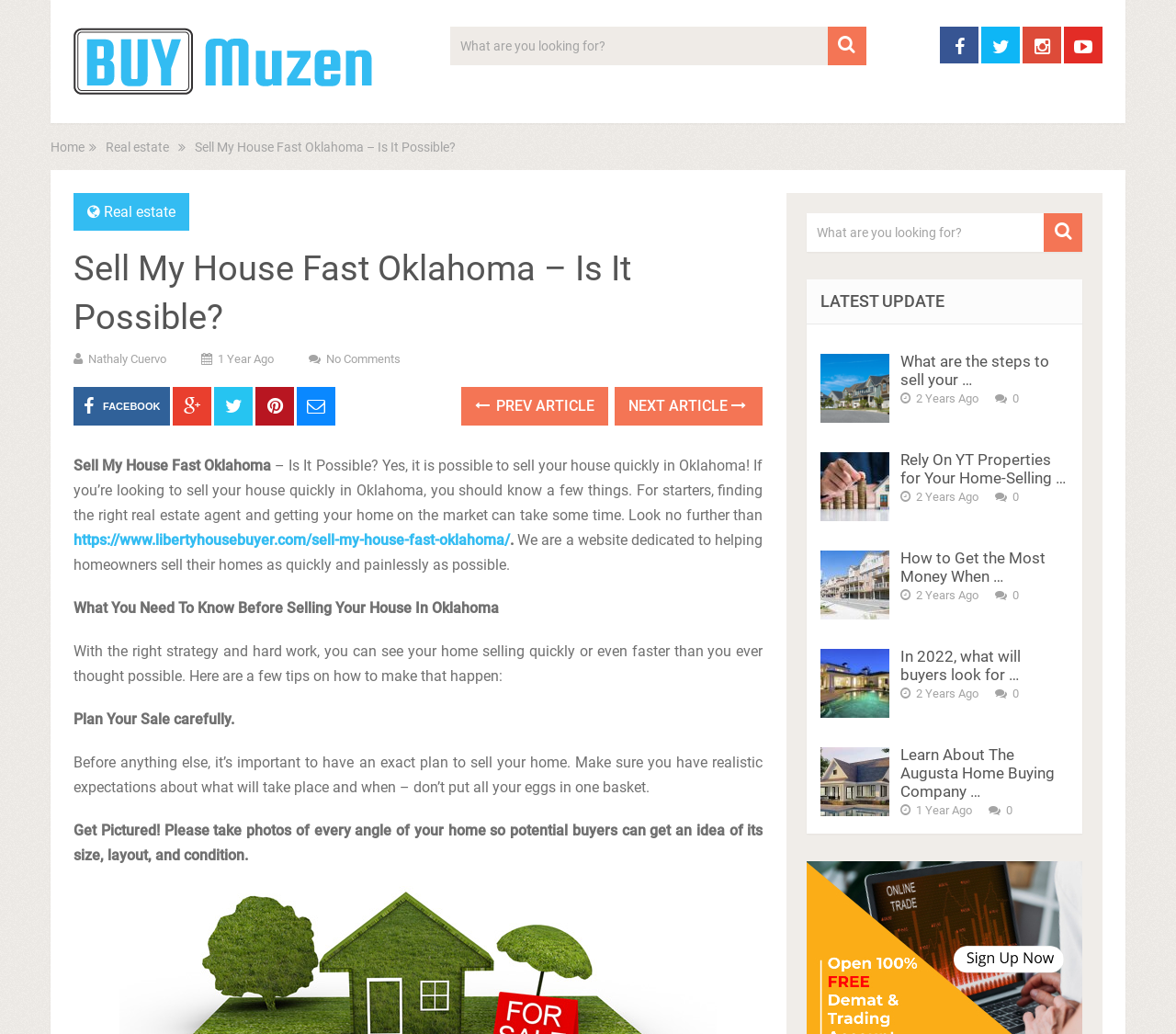What is the text of the webpage's headline?

Sell My House Fast Oklahoma – Is It Possible?